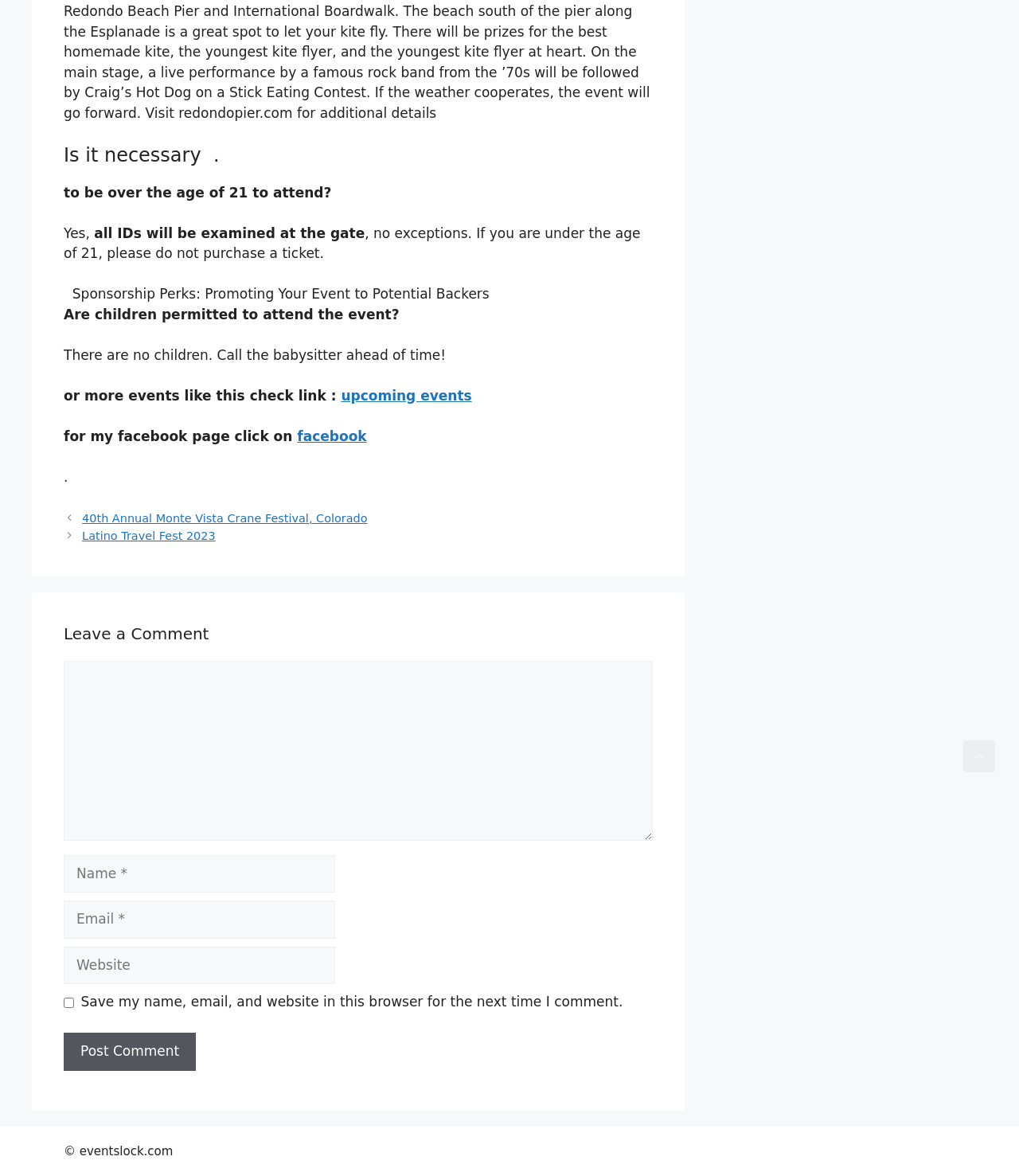Locate the UI element described by parent_node: Comment name="email" placeholder="Email *" and provide its bounding box coordinates. Use the format (top-left x, top-left y, bottom-right x, bottom-right y) with all values as floating point numbers between 0 and 1.

[0.062, 0.766, 0.329, 0.798]